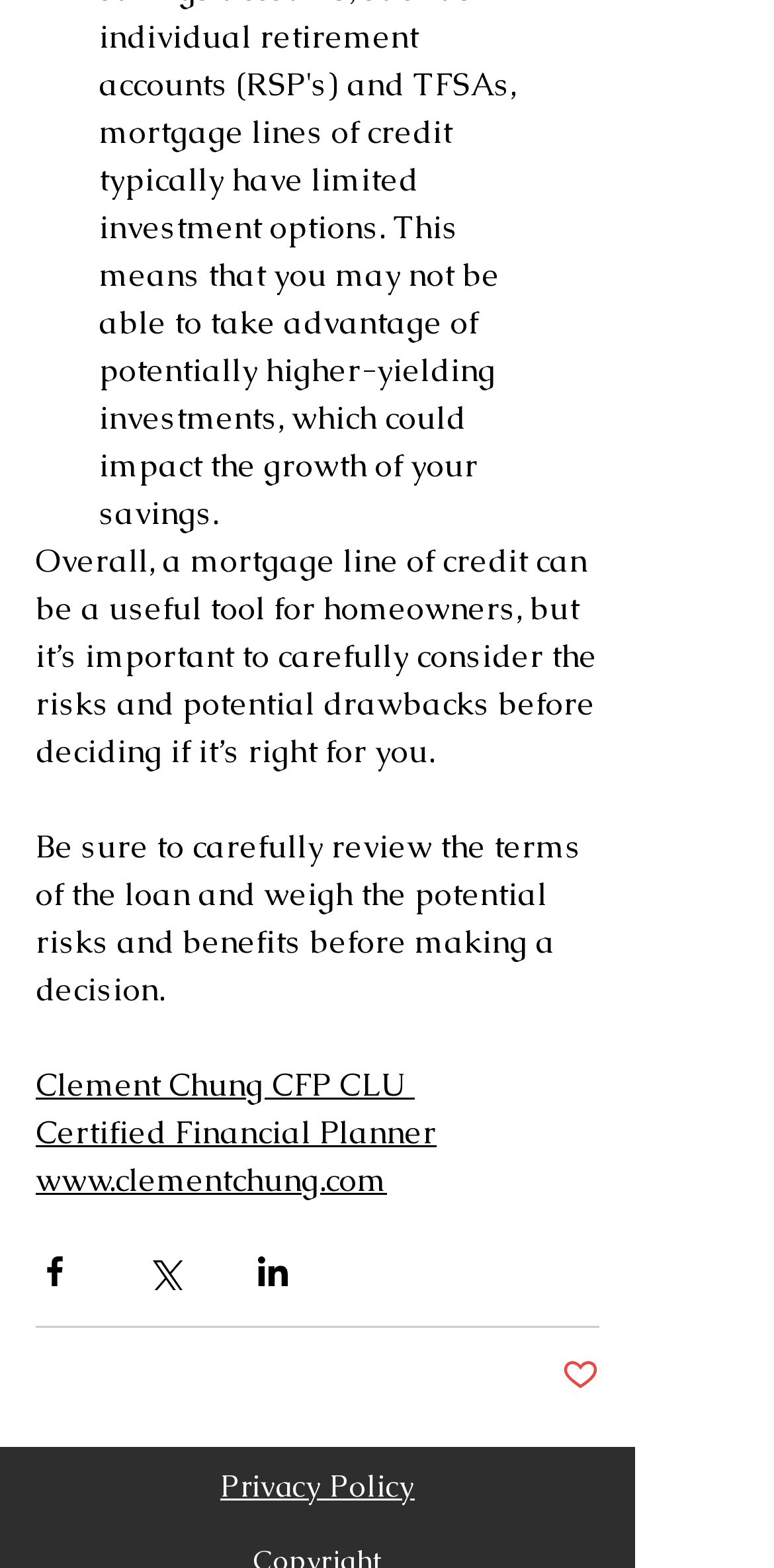Who is the author of the article?
Carefully examine the image and provide a detailed answer to the question.

The author of the article is mentioned in the link element 'Clement Chung CFP CLU', which suggests that Clement Chung is the author of the article.